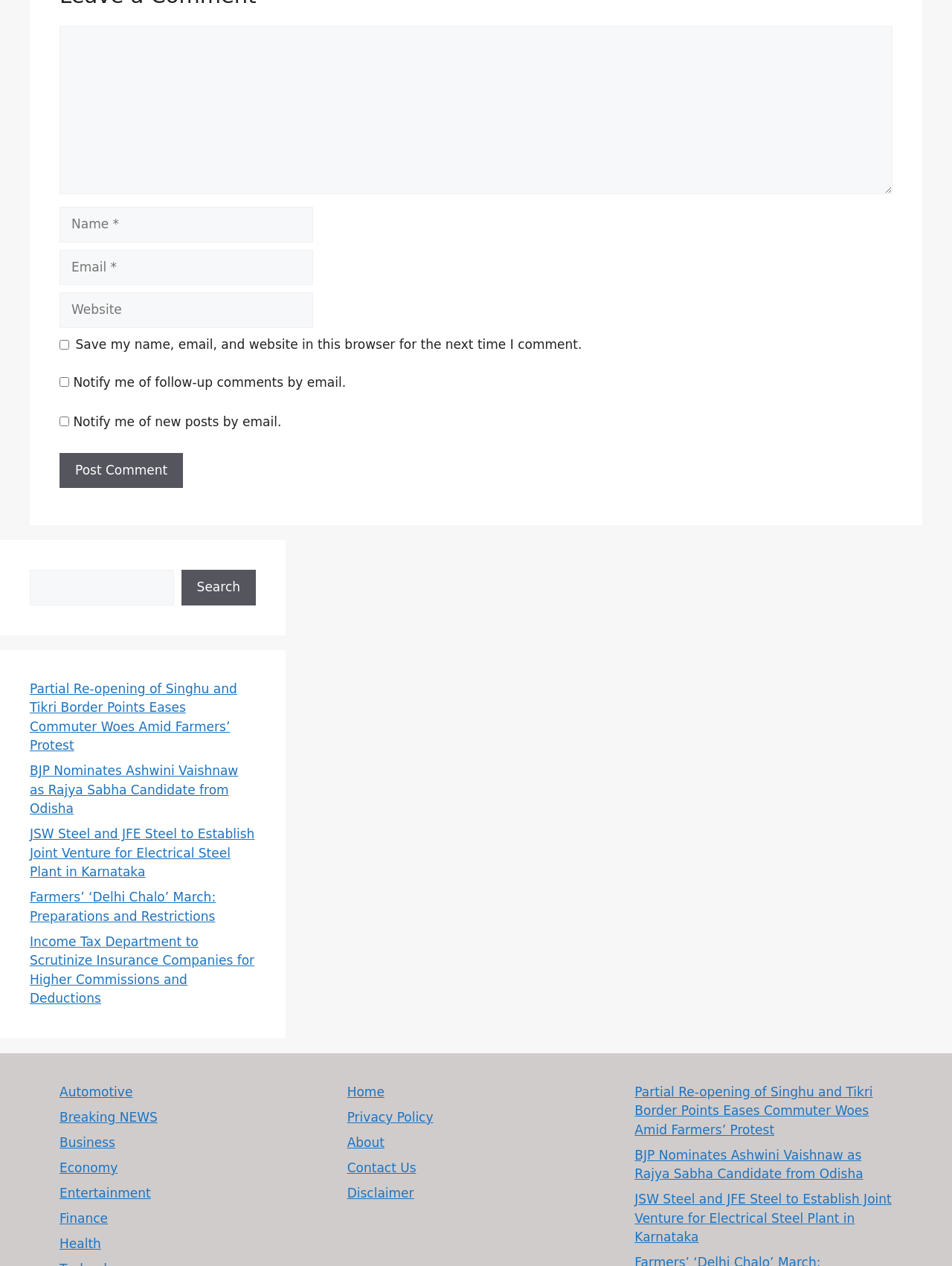Answer the question briefly using a single word or phrase: 
What type of content is listed in the middle section?

News articles